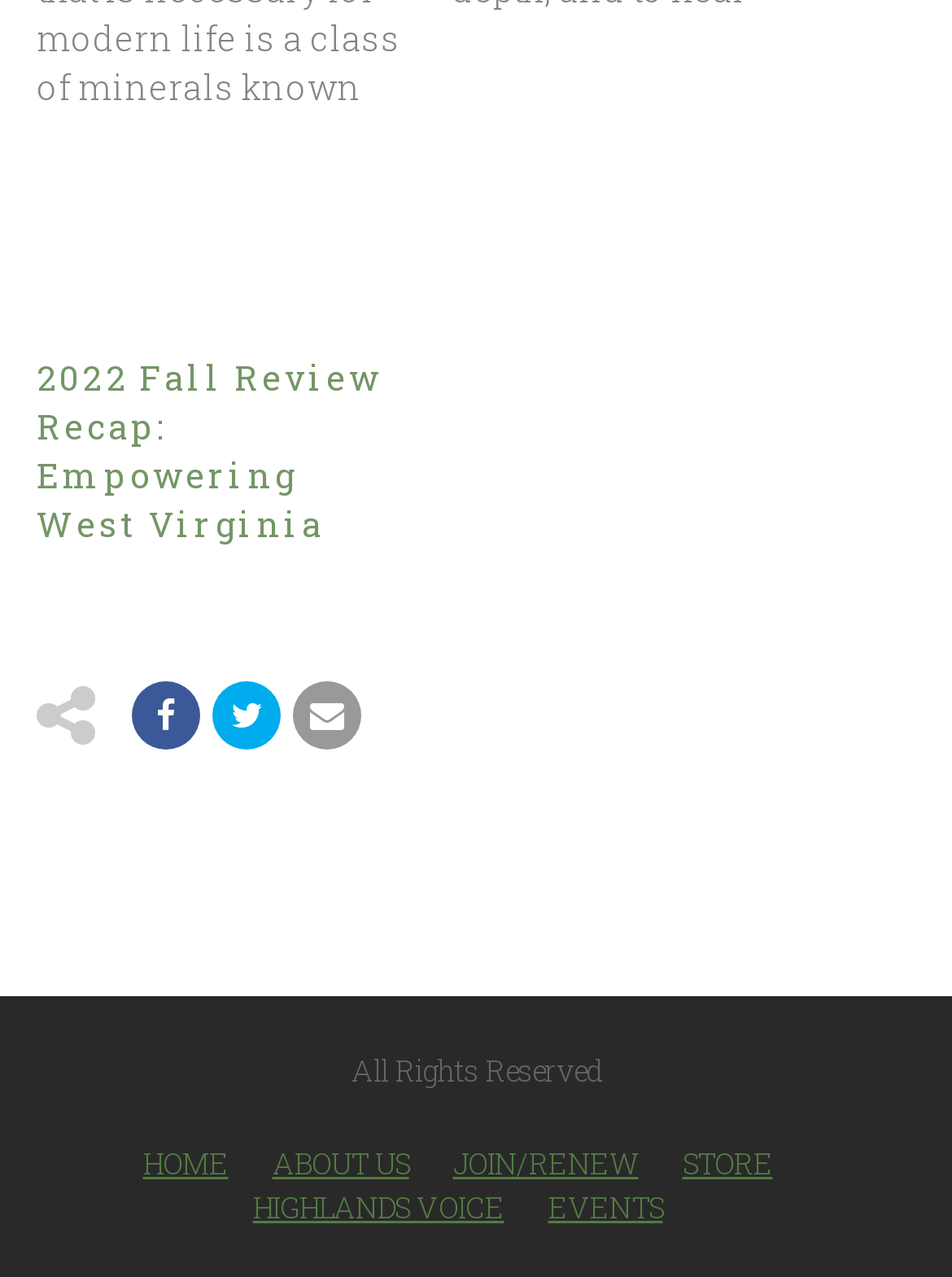Highlight the bounding box coordinates of the region I should click on to meet the following instruction: "click the link to 2022 Fall Review Recap".

[0.038, 0.114, 0.423, 0.278]